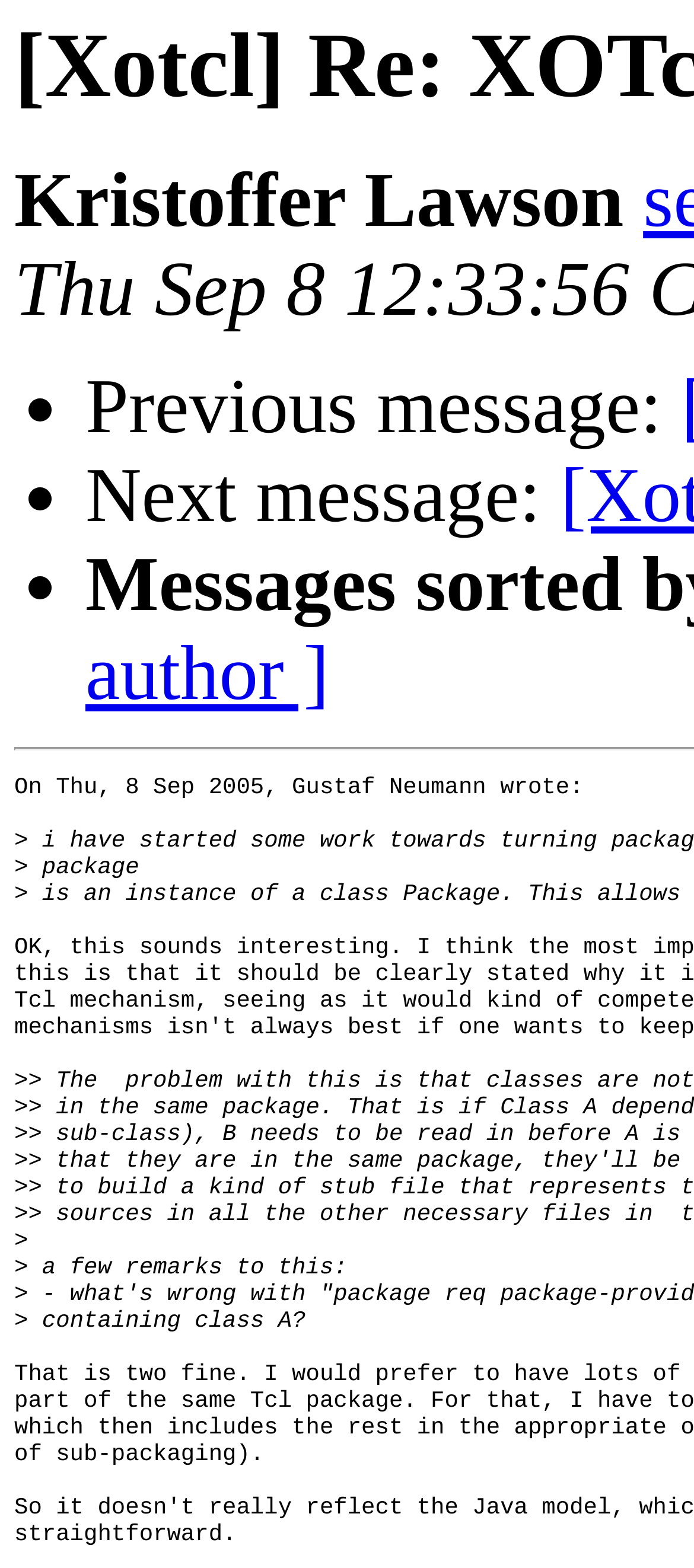What is the topic of discussion?
Please use the visual content to give a single word or phrase answer.

XOTcl